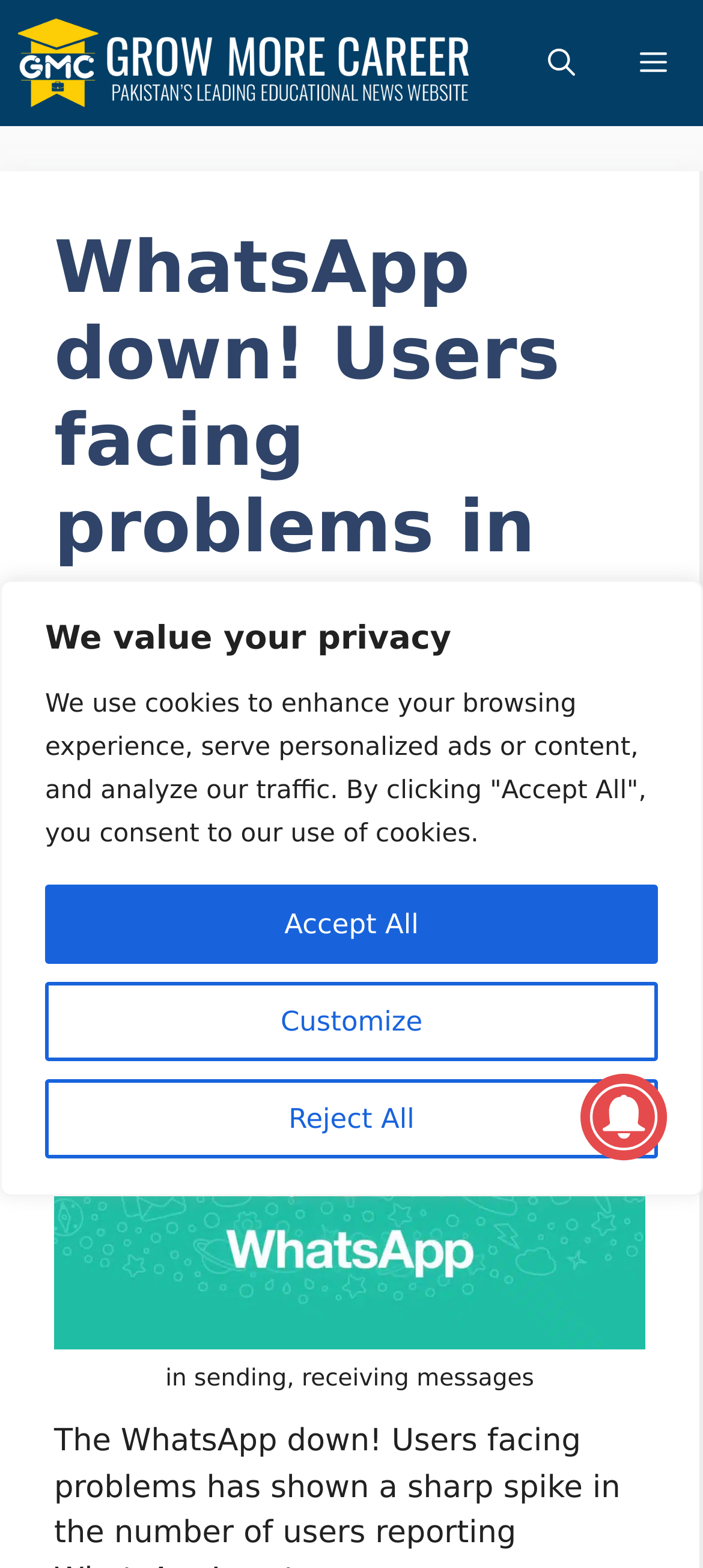What is the purpose of the button 'Menu'?
Please provide a comprehensive answer based on the details in the screenshot.

The button 'Menu' is likely used to open the mobile menu, as indicated by its attribute 'controls: mobile-menu'.